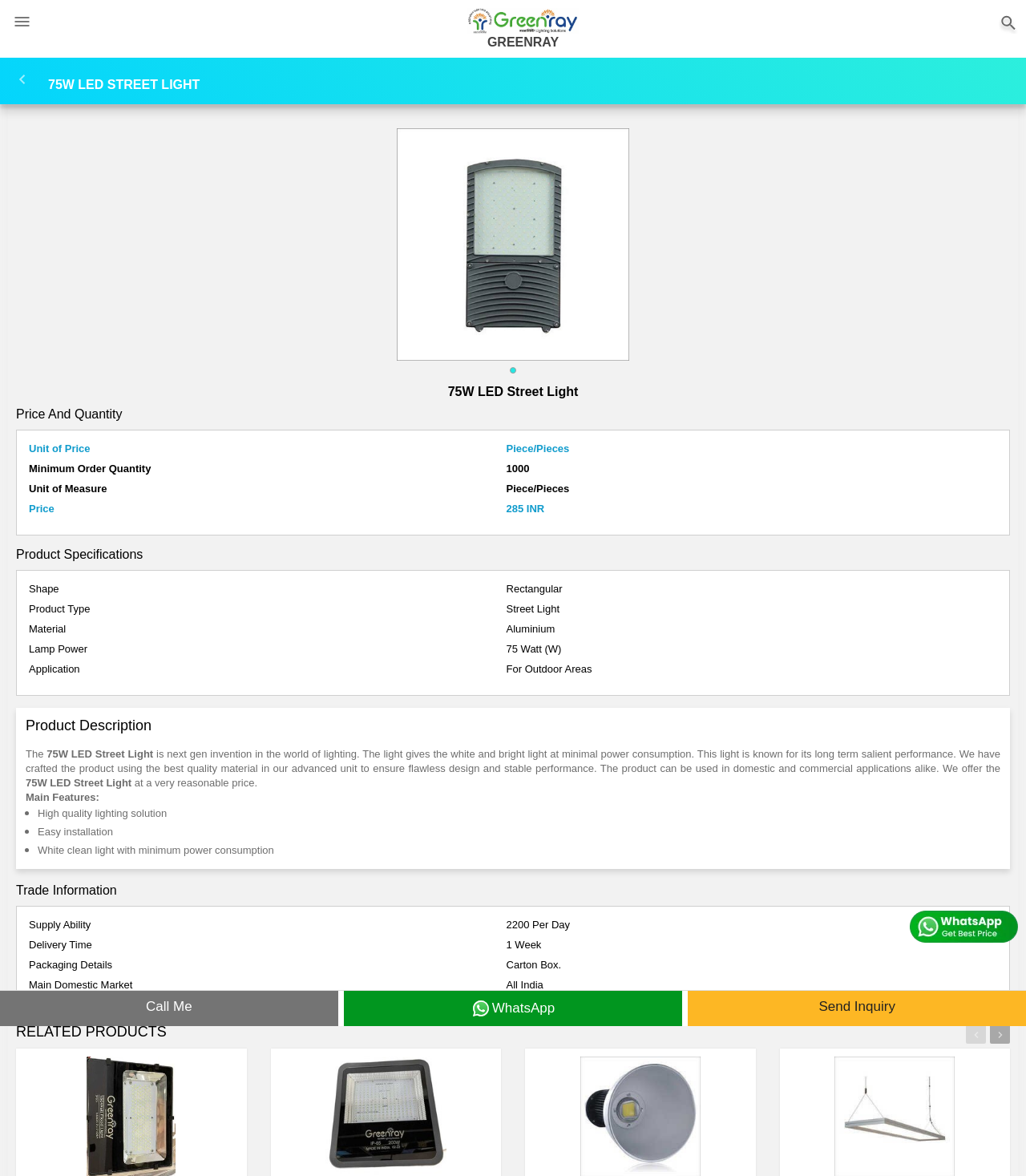Answer the following inquiry with a single word or phrase:
What is the minimum order quantity of the 75W LED Street Light?

1000